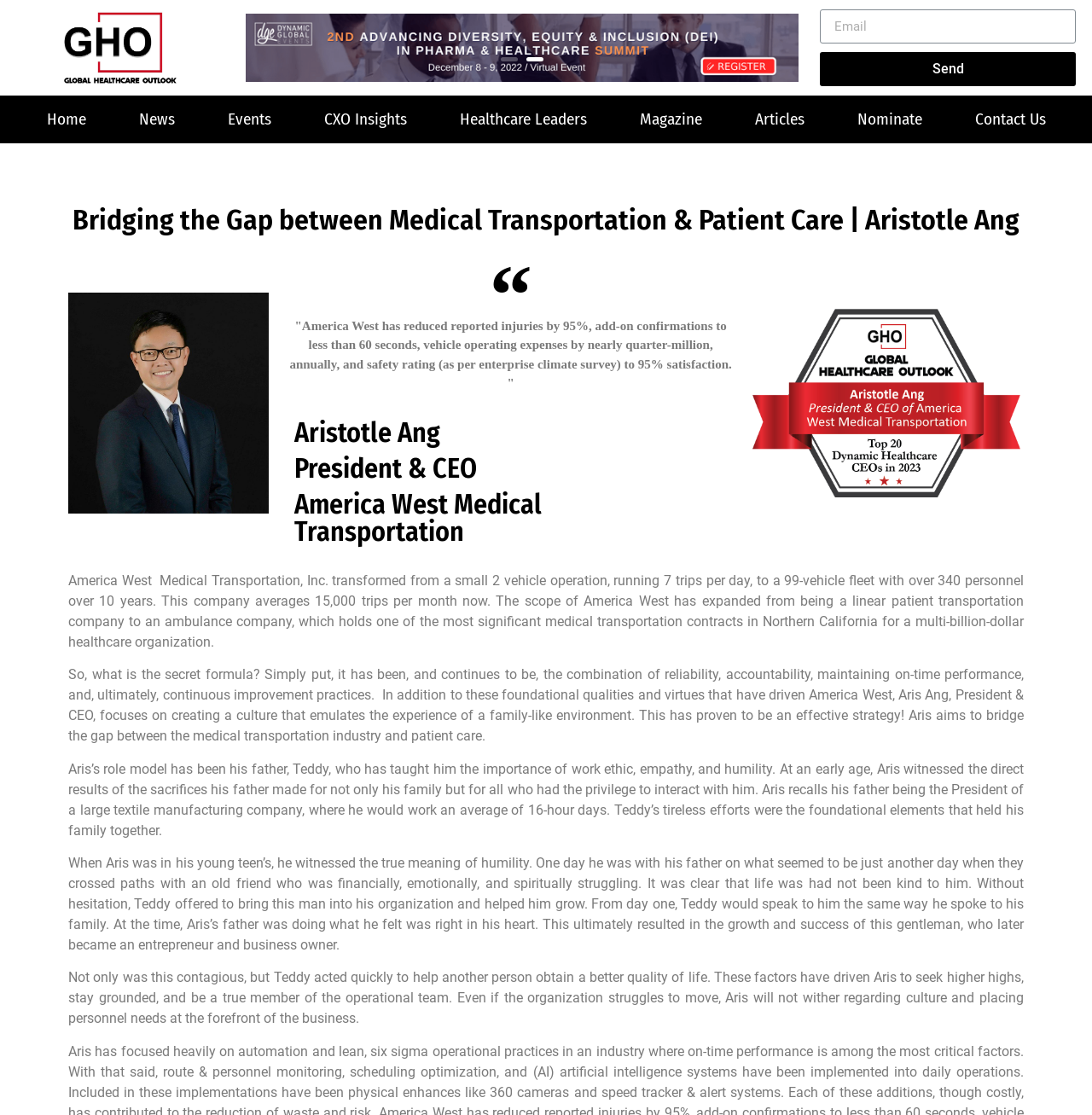What is the secret formula for America West's success?
Refer to the image and provide a one-word or short phrase answer.

Reliability, accountability, on-time performance, and continuous improvement